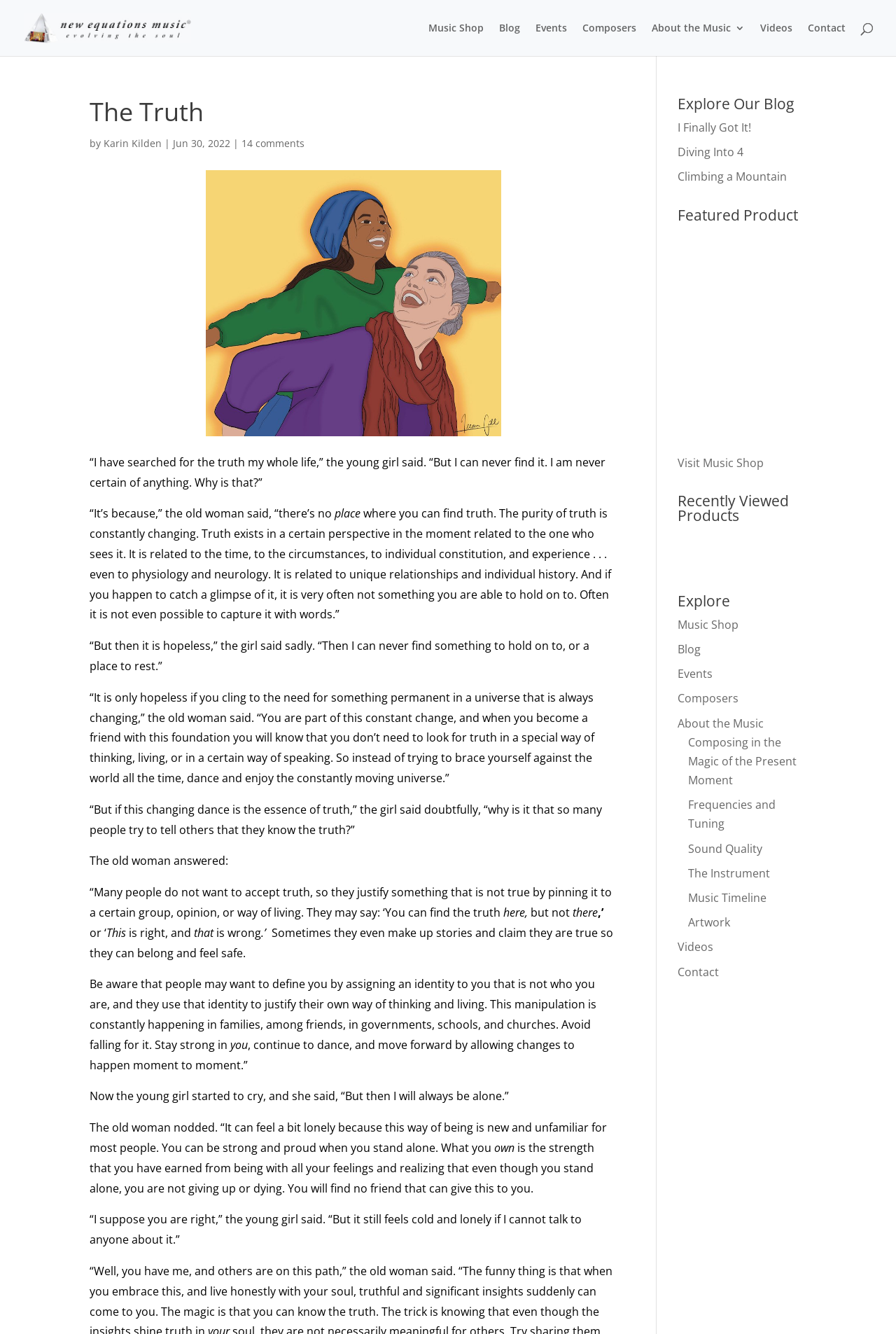Identify the bounding box coordinates of the part that should be clicked to carry out this instruction: "Explore the 'Events' page".

[0.598, 0.017, 0.633, 0.042]